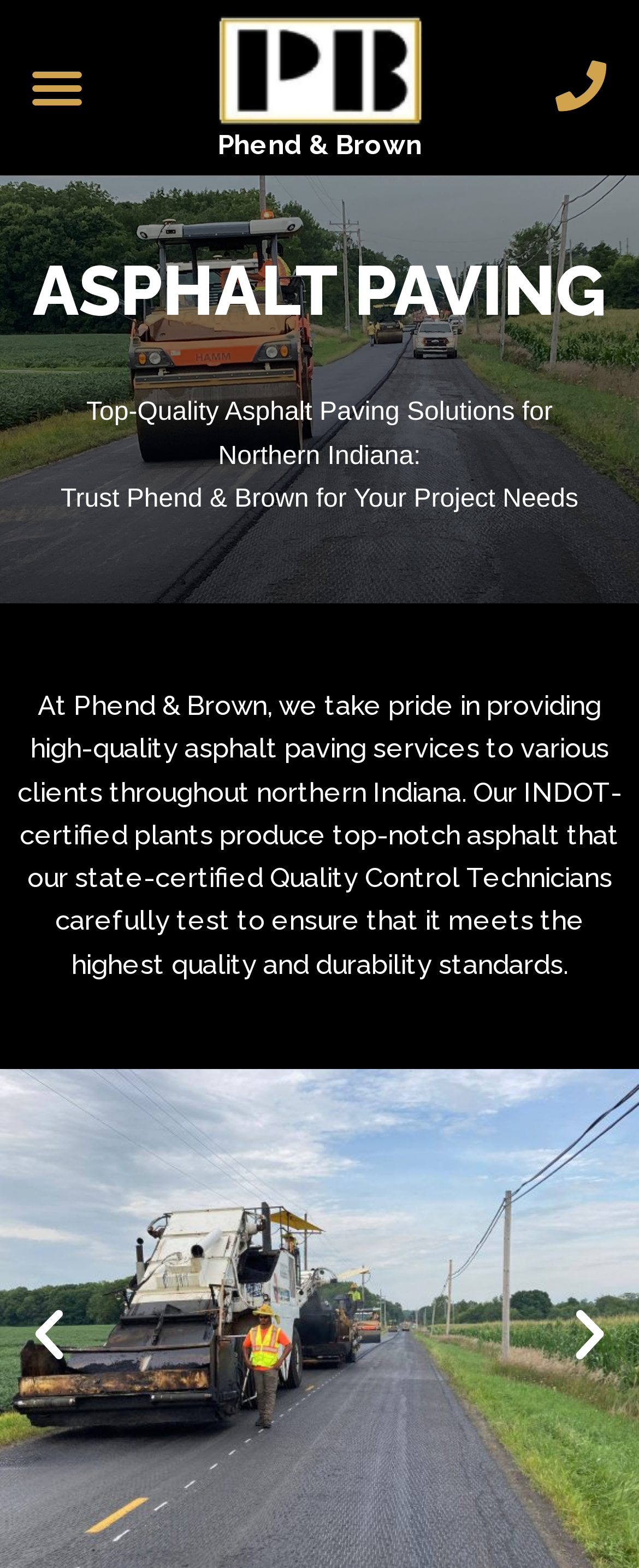What is the company name?
Answer the question with a detailed explanation, including all necessary information.

The company name can be found in the heading element 'Phend & Brown' which is a child element of the root element. It is also mentioned in the link element 'Phend & Brown' which is a child element of the heading element.